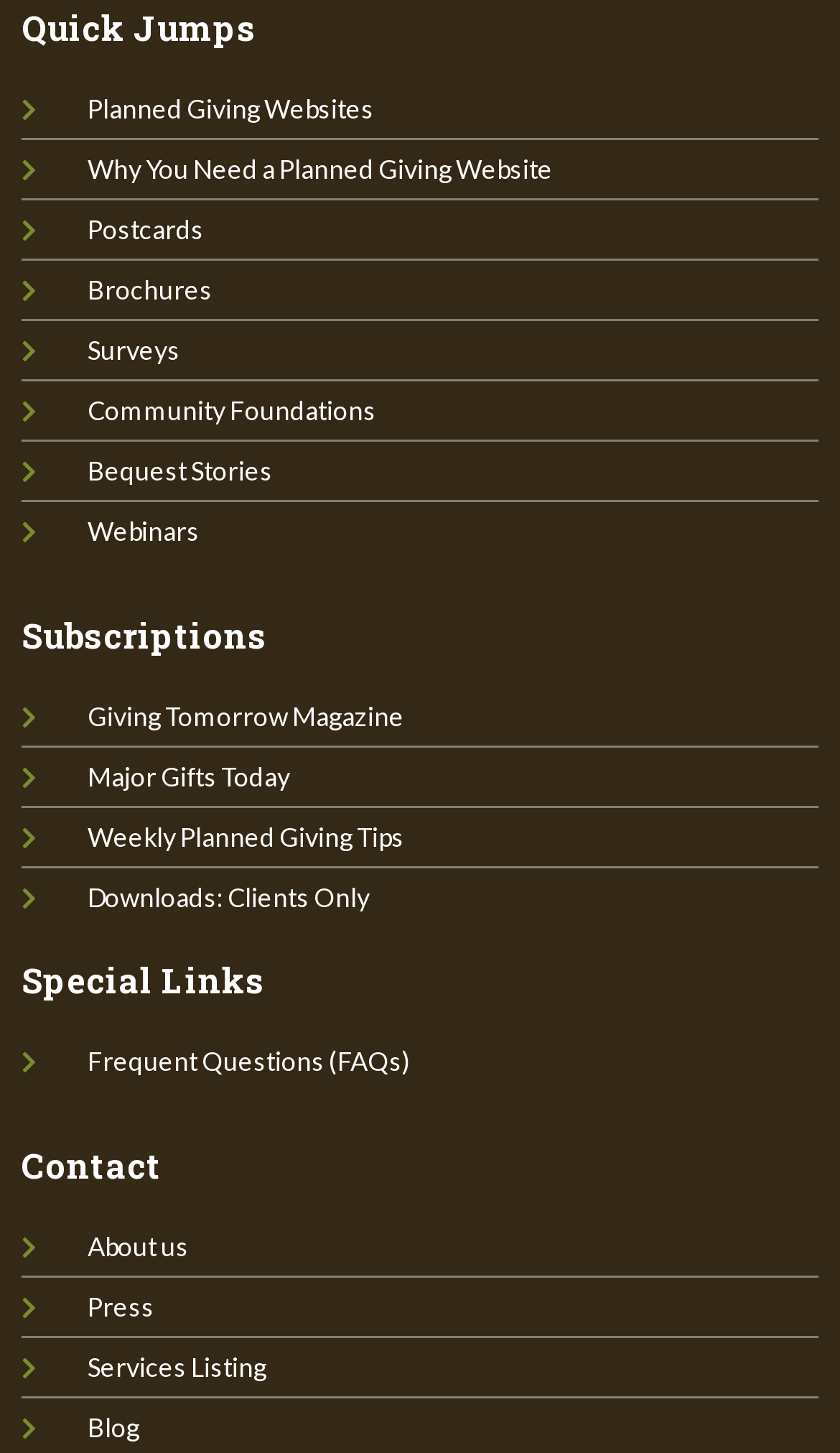How many links are under 'Contact'?
Based on the image, give a one-word or short phrase answer.

4